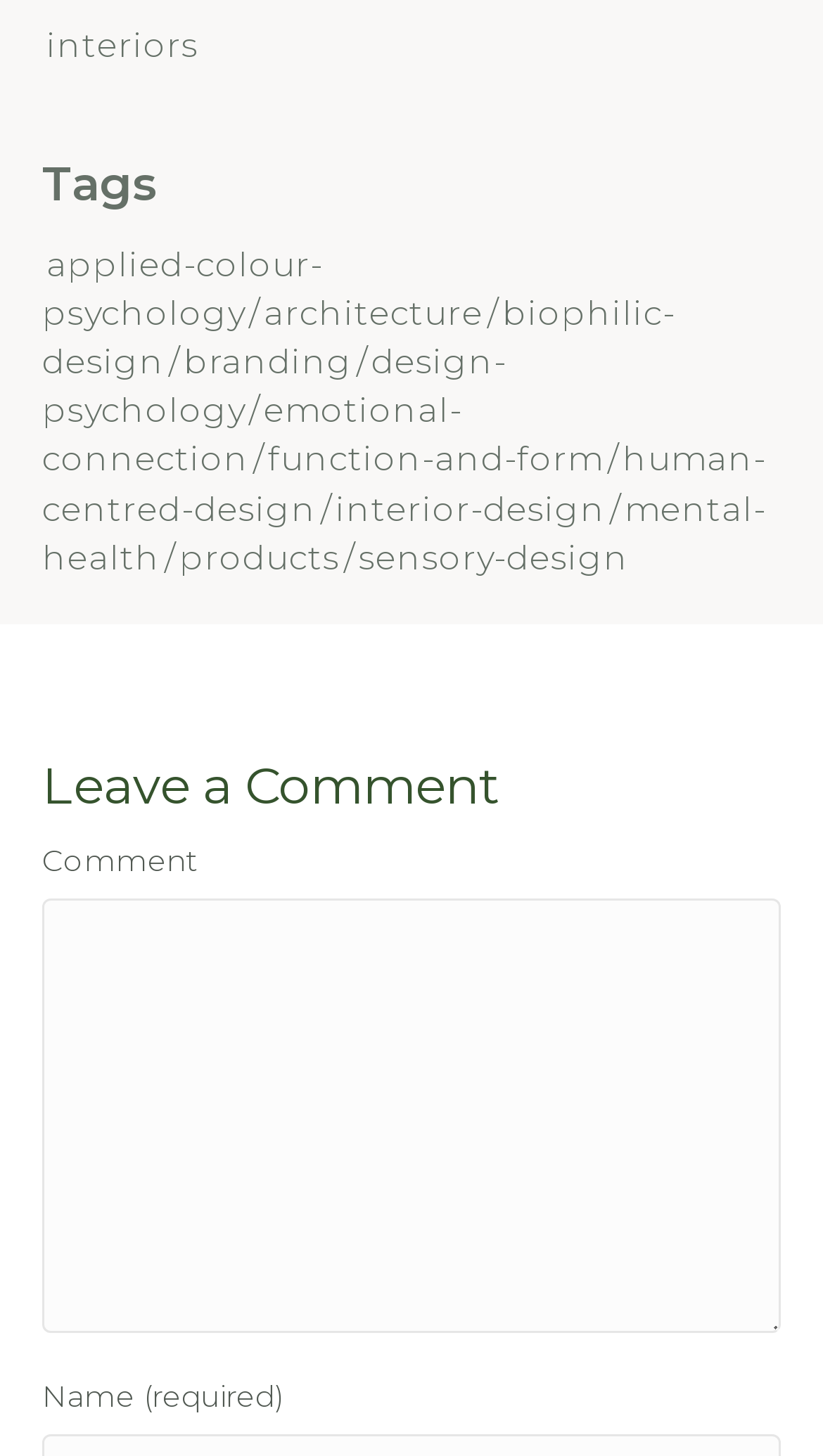Using the webpage screenshot and the element description parent_node: Comment name="comment", determine the bounding box coordinates. Specify the coordinates in the format (top-left x, top-left y, bottom-right x, bottom-right y) with values ranging from 0 to 1.

[0.051, 0.617, 0.949, 0.915]